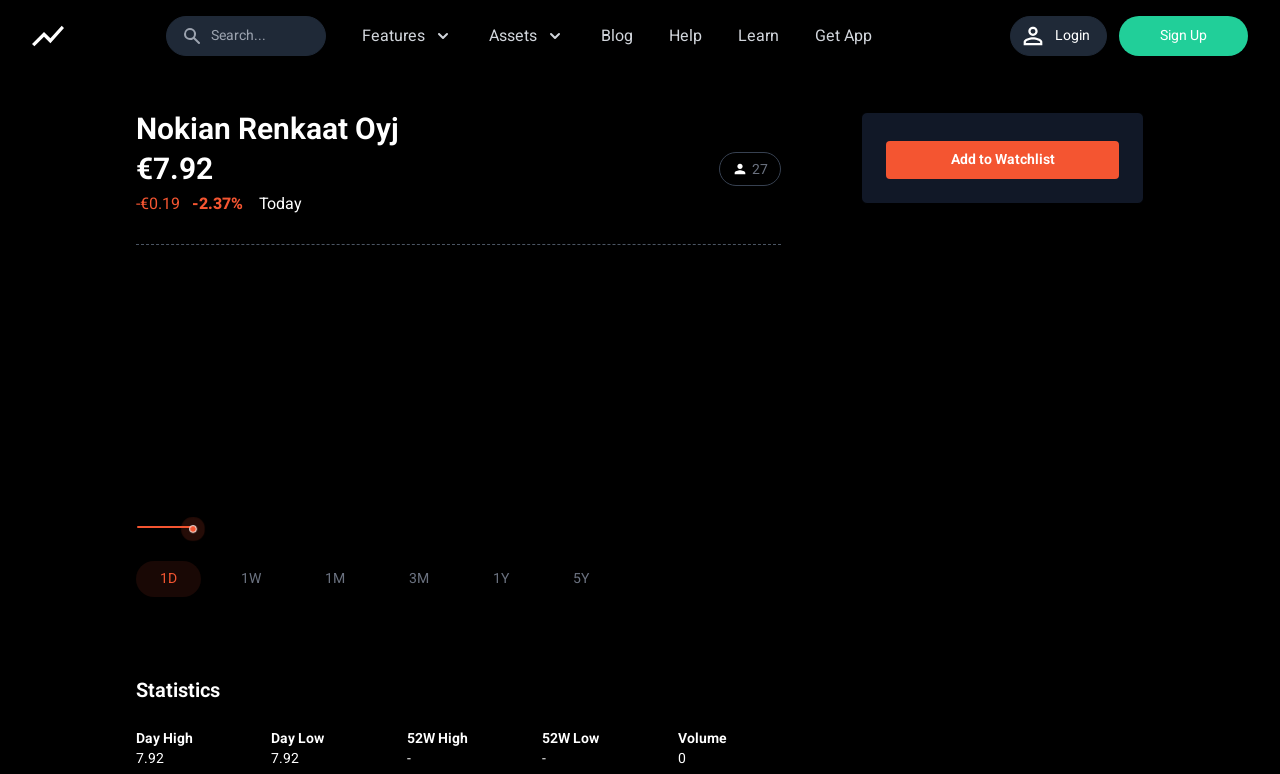Locate the bounding box coordinates of the element you need to click to accomplish the task described by this instruction: "Add to Watchlist".

[0.692, 0.182, 0.874, 0.231]